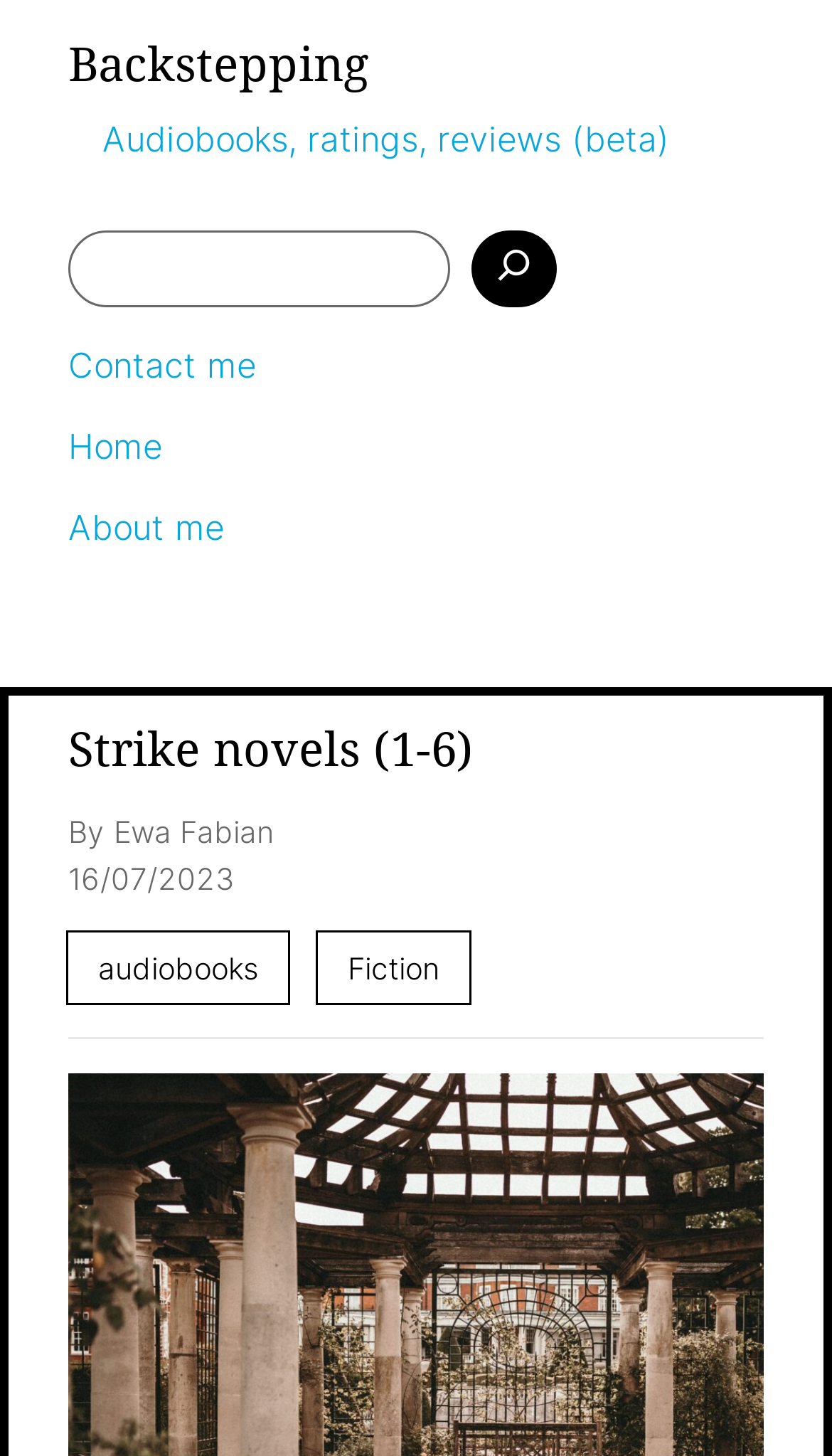Determine the bounding box coordinates of the region I should click to achieve the following instruction: "Read about the author". Ensure the bounding box coordinates are four float numbers between 0 and 1, i.e., [left, top, right, bottom].

[0.082, 0.558, 0.329, 0.583]